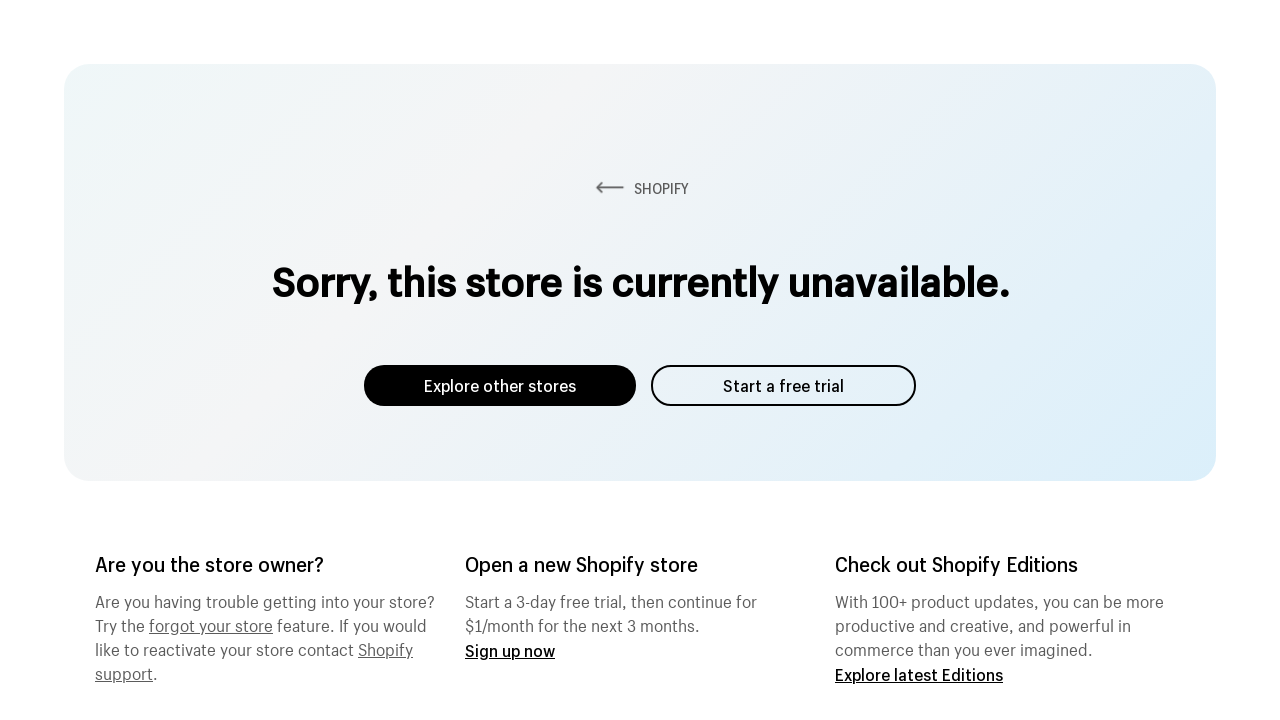What is the action for users who are not store owners?
Please respond to the question with as much detail as possible.

I found that users who are not store owners can open a new Shopify store. This is mentioned in the static text element which says 'Open a new Shopify store'.